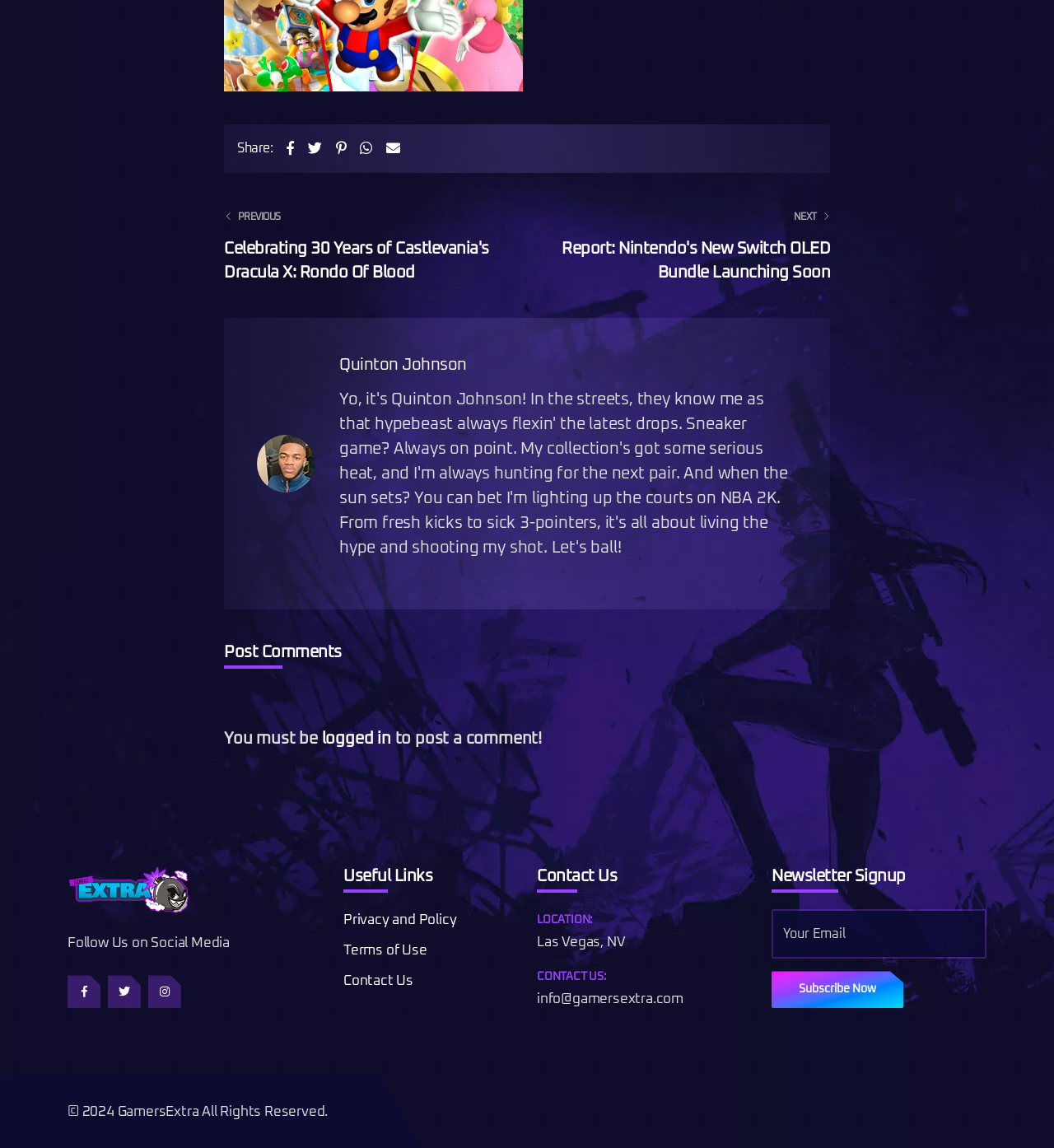Please identify the bounding box coordinates of the element's region that I should click in order to complete the following instruction: "Click on the previous article link". The bounding box coordinates consist of four float numbers between 0 and 1, i.e., [left, top, right, bottom].

[0.212, 0.18, 0.48, 0.245]